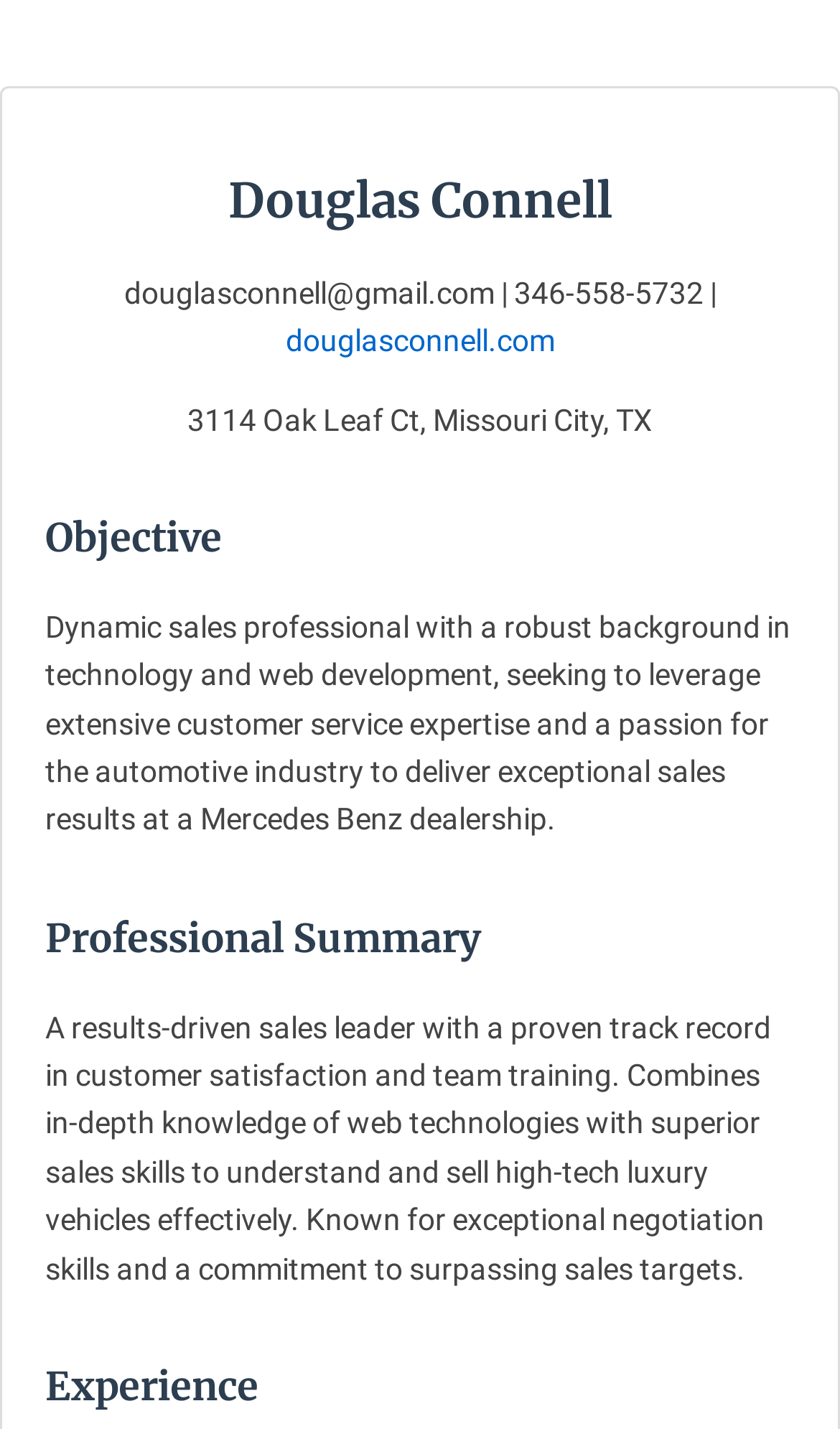Please provide the bounding box coordinates for the UI element as described: "douglasconnell.com". The coordinates must be four floats between 0 and 1, represented as [left, top, right, bottom].

[0.34, 0.227, 0.66, 0.251]